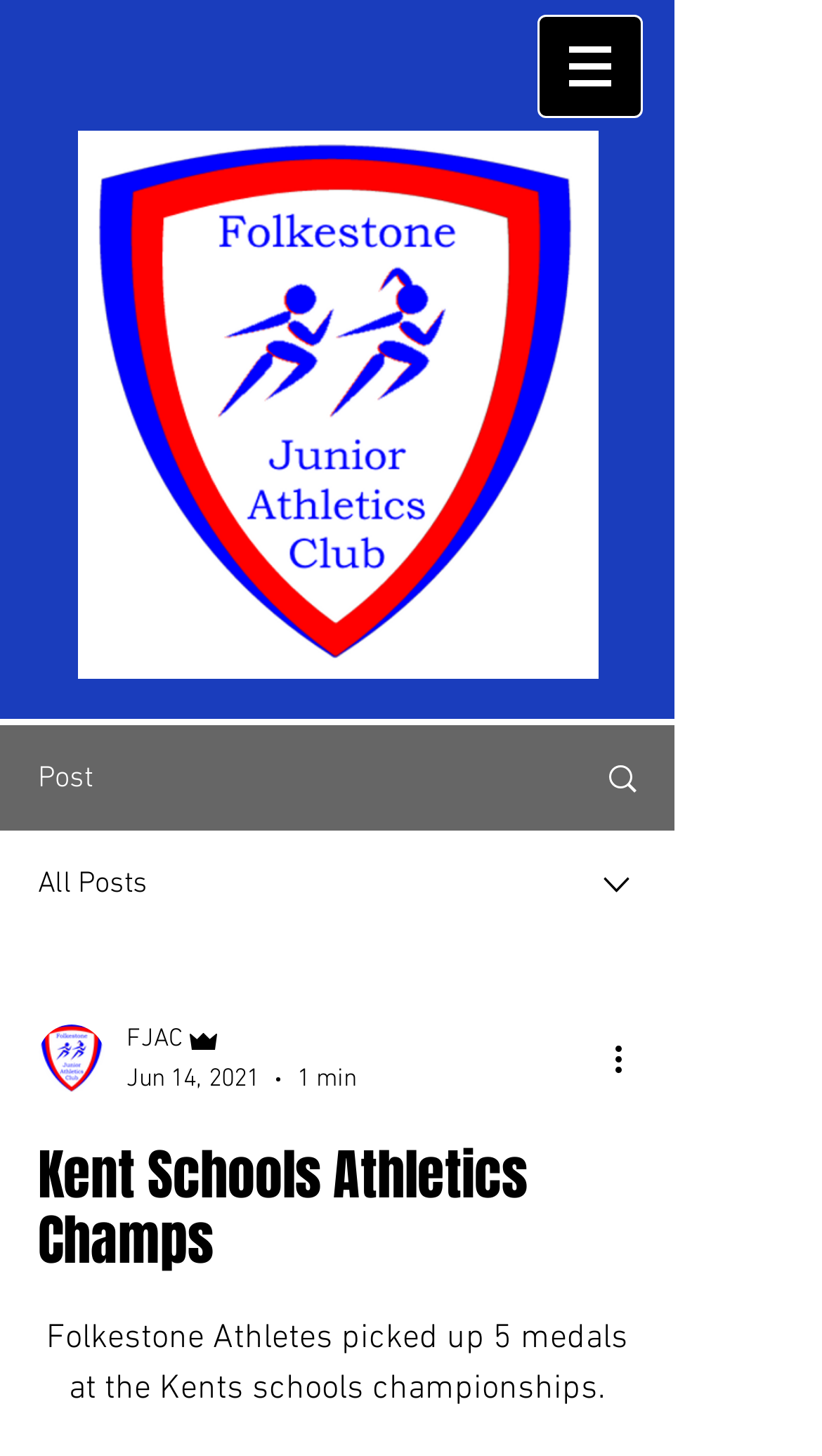What is the name of the author of the post?
Based on the screenshot, provide a one-word or short-phrase response.

FJAC Admin